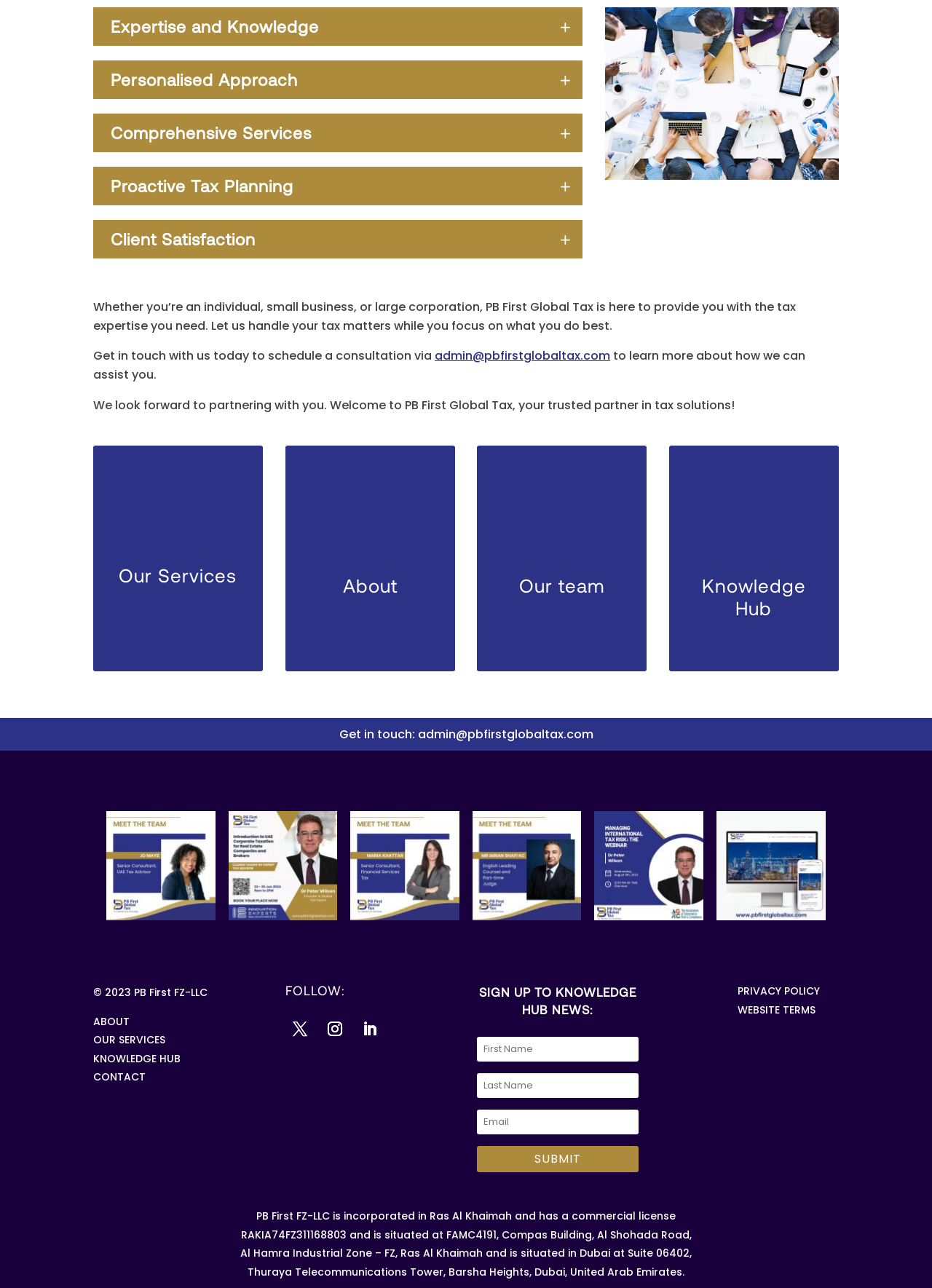What is the location of the company?
Please provide a full and detailed response to the question.

The company location is mentioned in the text 'PB First FZ-LLC is incorporated in Ras Al Khaimah and has a commercial license ... and is situated in Dubai at Suite 06402, Thuraya Telecommunications Tower, Barsha Heights, Dubai, United Arab Emirates.'.